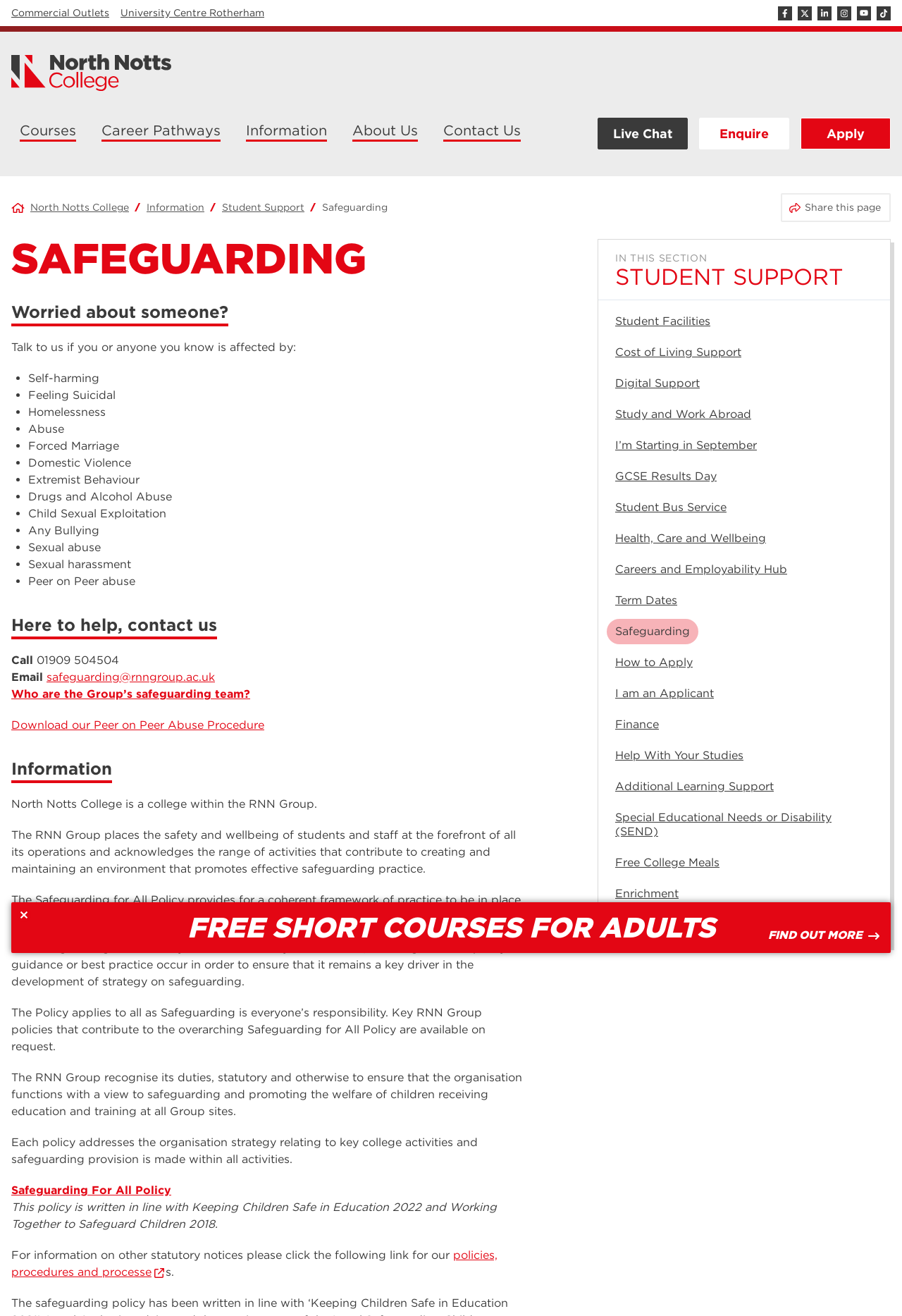Pinpoint the bounding box coordinates of the element to be clicked to execute the instruction: "Contact us by calling 01909 504504".

[0.037, 0.497, 0.132, 0.507]